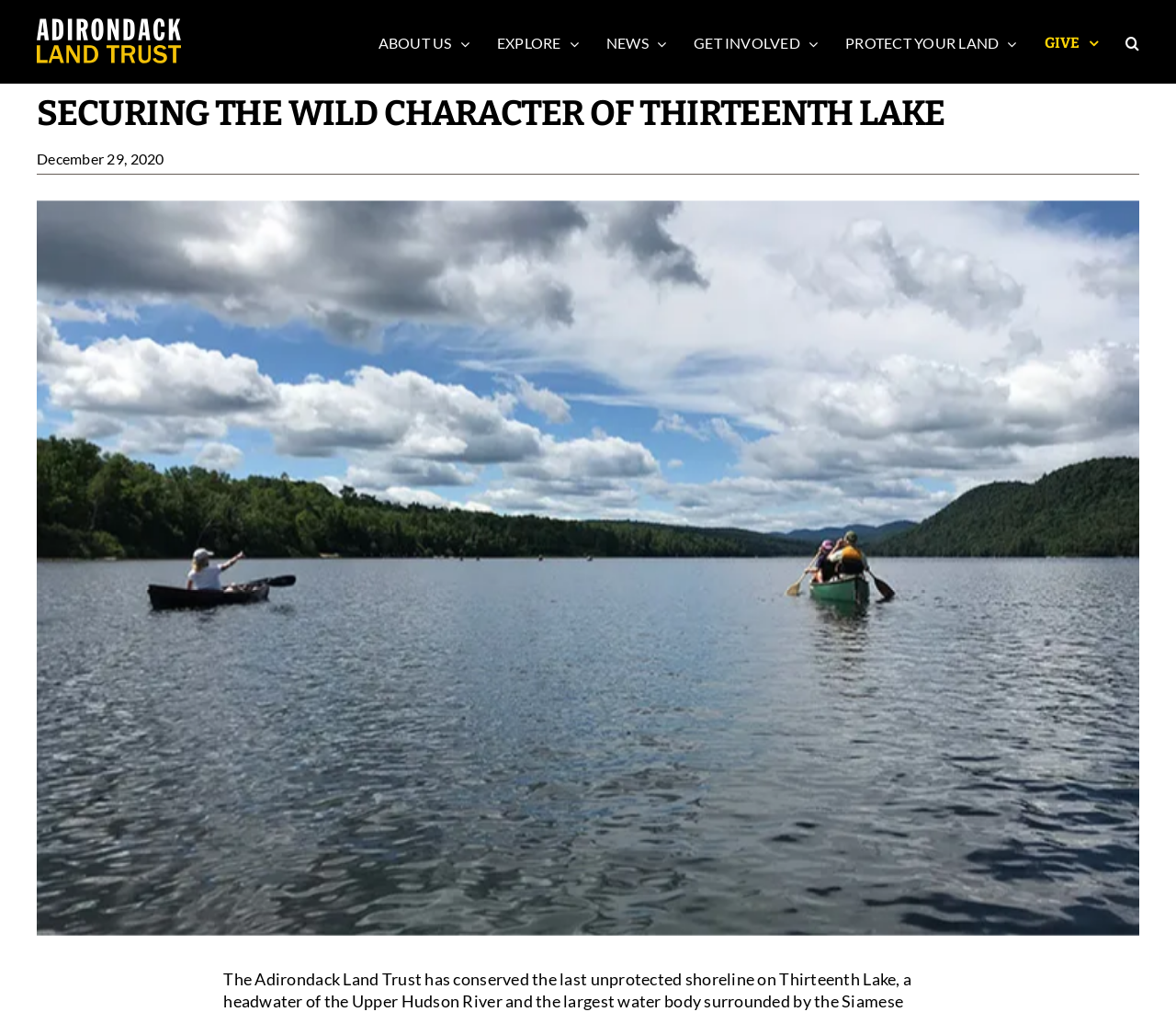Is there a search function on the webpage?
Please craft a detailed and exhaustive response to the question.

The search function is located at the top right corner of the webpage, and it is a button element with a label 'Search' and a bounding box coordinate of [0.957, 0.0, 0.969, 0.083].